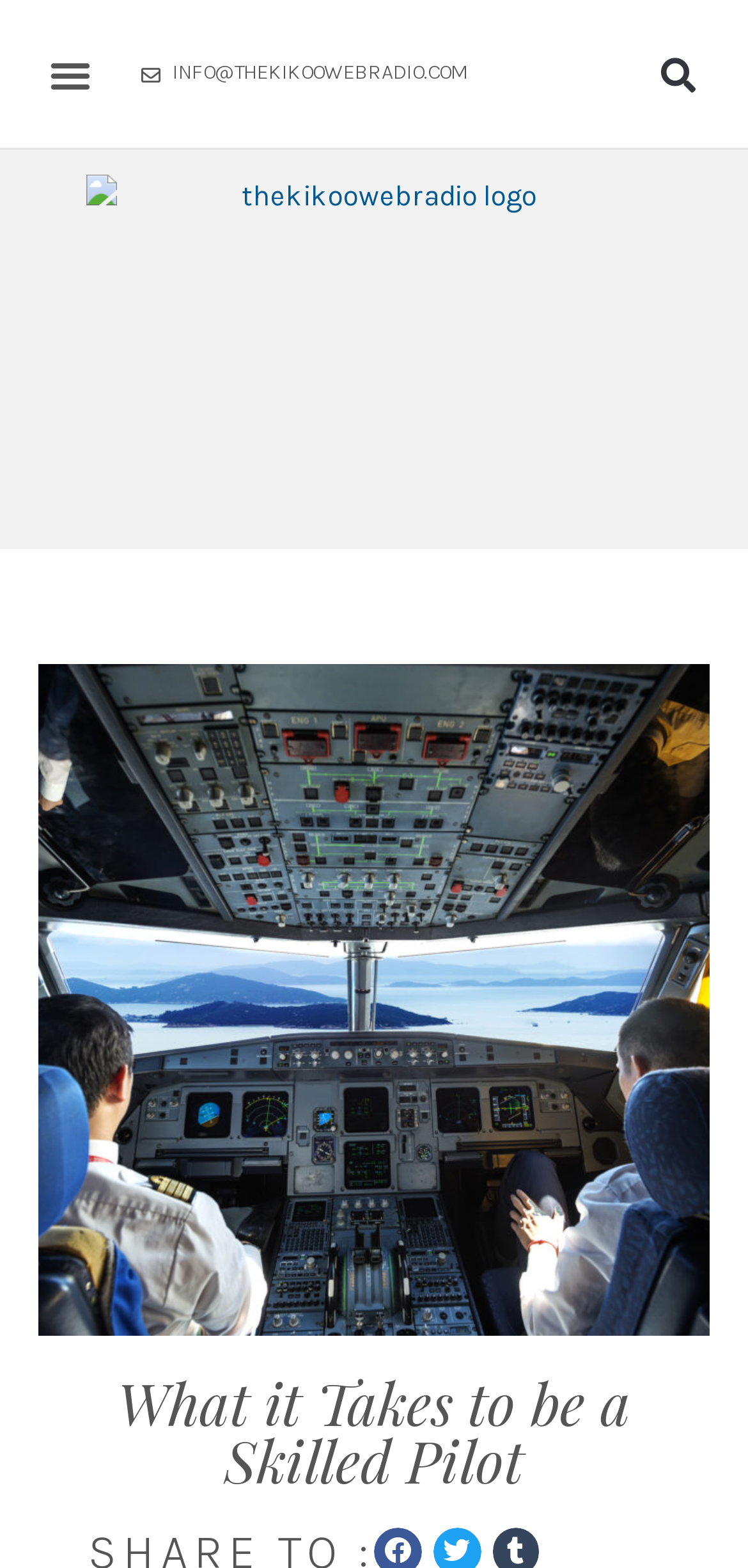Locate the heading on the webpage and return its text.

What it Takes to be a Skilled Pilot